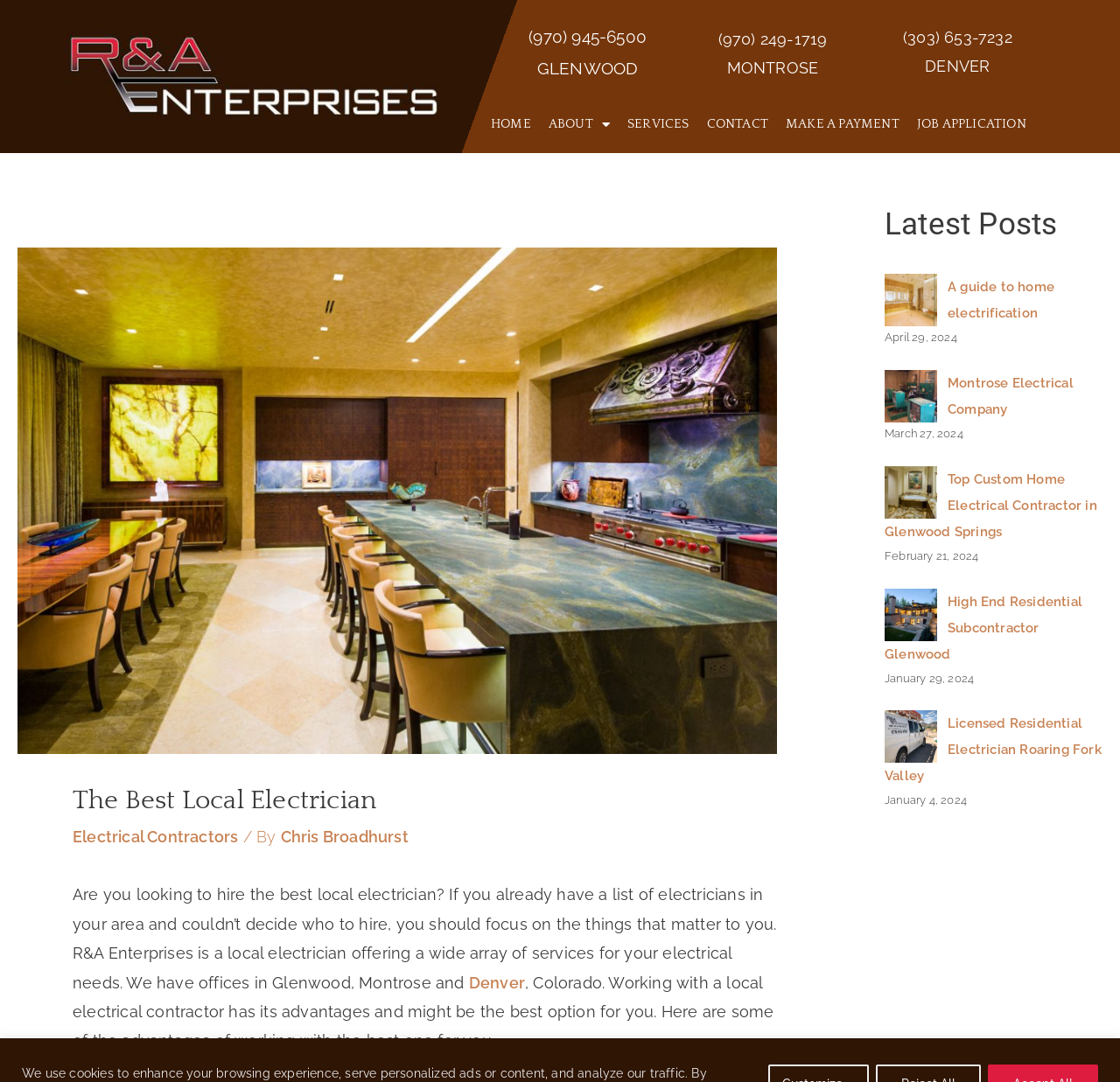Respond with a single word or phrase to the following question:
What are the advantages of working with a local electrical contractor?

not specified